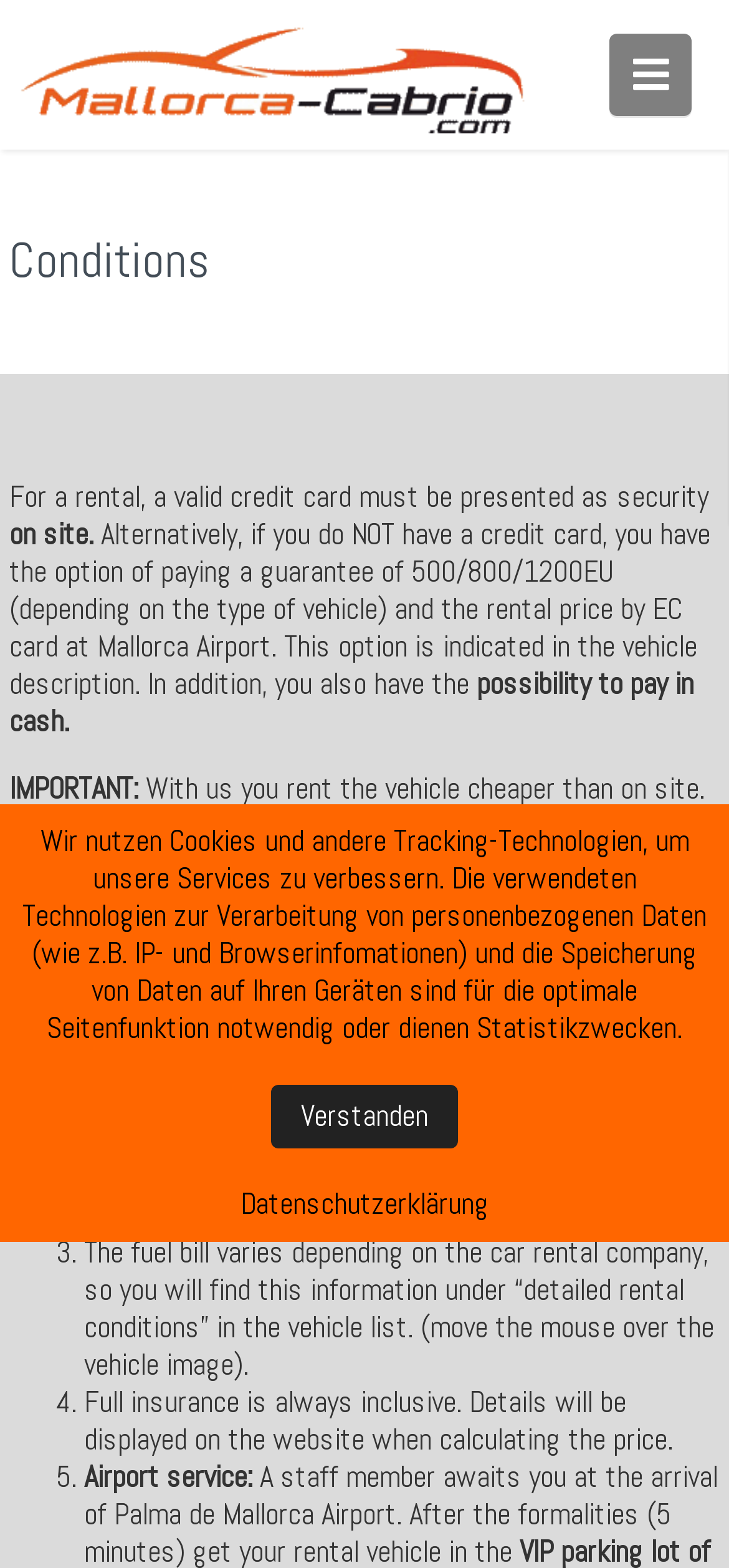What is the minimum age to rent a vehicle?
Give a detailed explanation using the information visible in the image.

The webpage states that the minimum age is usually 21 years, but the age given in the vehicle description may be a higher age. This information is mentioned in the conditions section, specifically in the first point of the list.